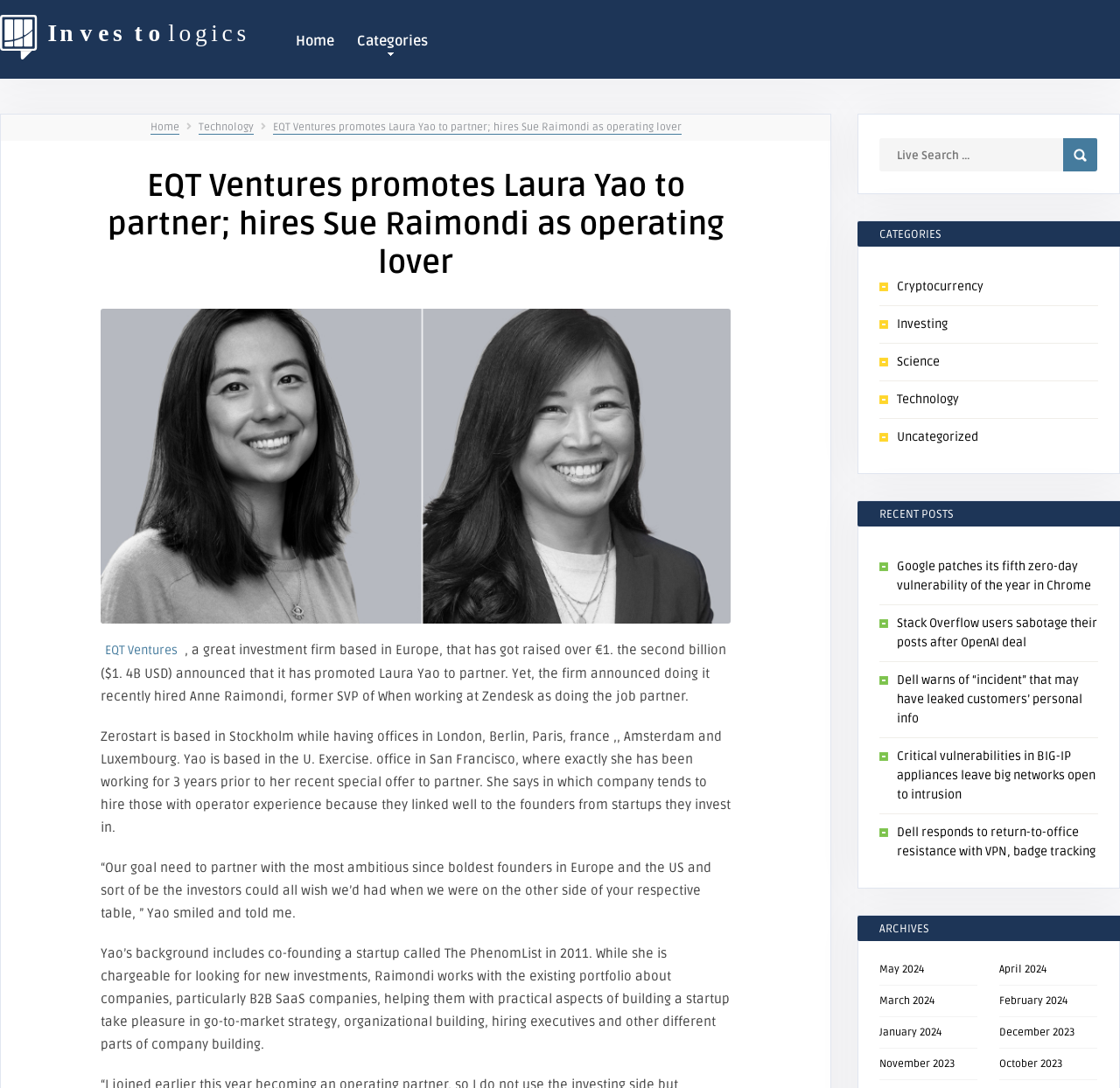Please identify the bounding box coordinates of where to click in order to follow the instruction: "Read the 'EQT Ventures promotes Laura Yao to partner; hires Sue Raimondi as operating lover' article".

[0.243, 0.111, 0.608, 0.124]